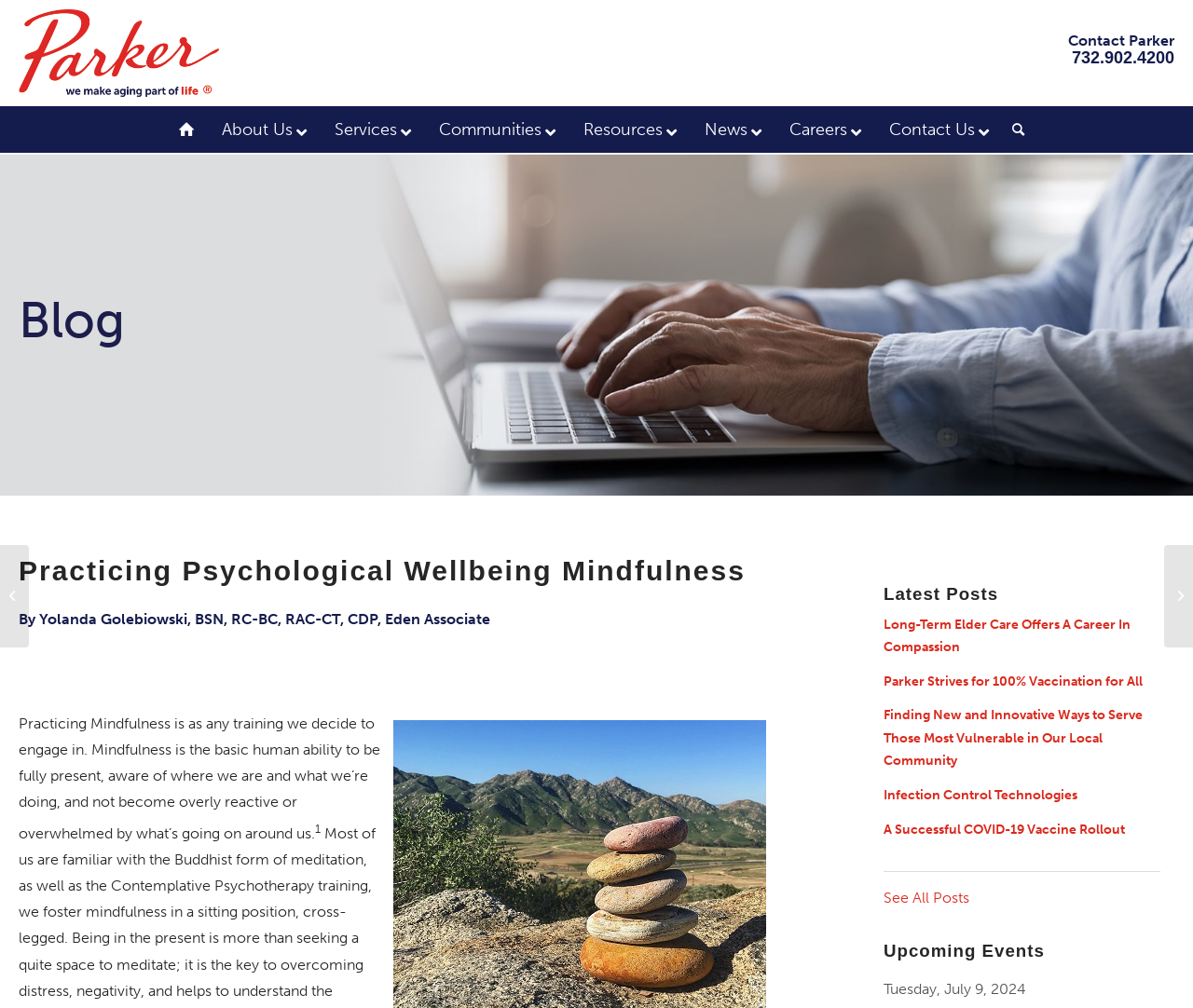Identify the bounding box for the given UI element using the description provided. Coordinates should be in the format (top-left x, top-left y, bottom-right x, bottom-right y) and must be between 0 and 1. Here is the description: See All Posts

[0.741, 0.881, 0.812, 0.899]